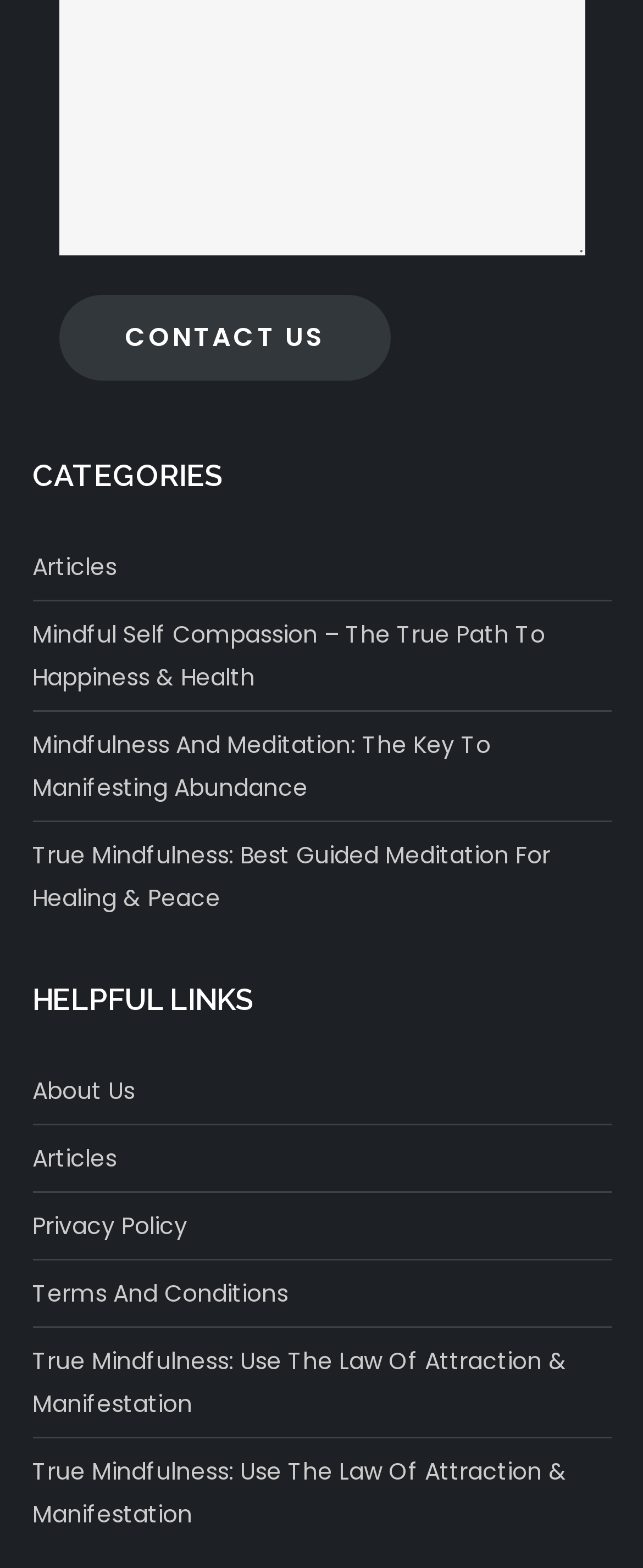What is the first category listed?
Look at the image and respond with a one-word or short phrase answer.

Articles